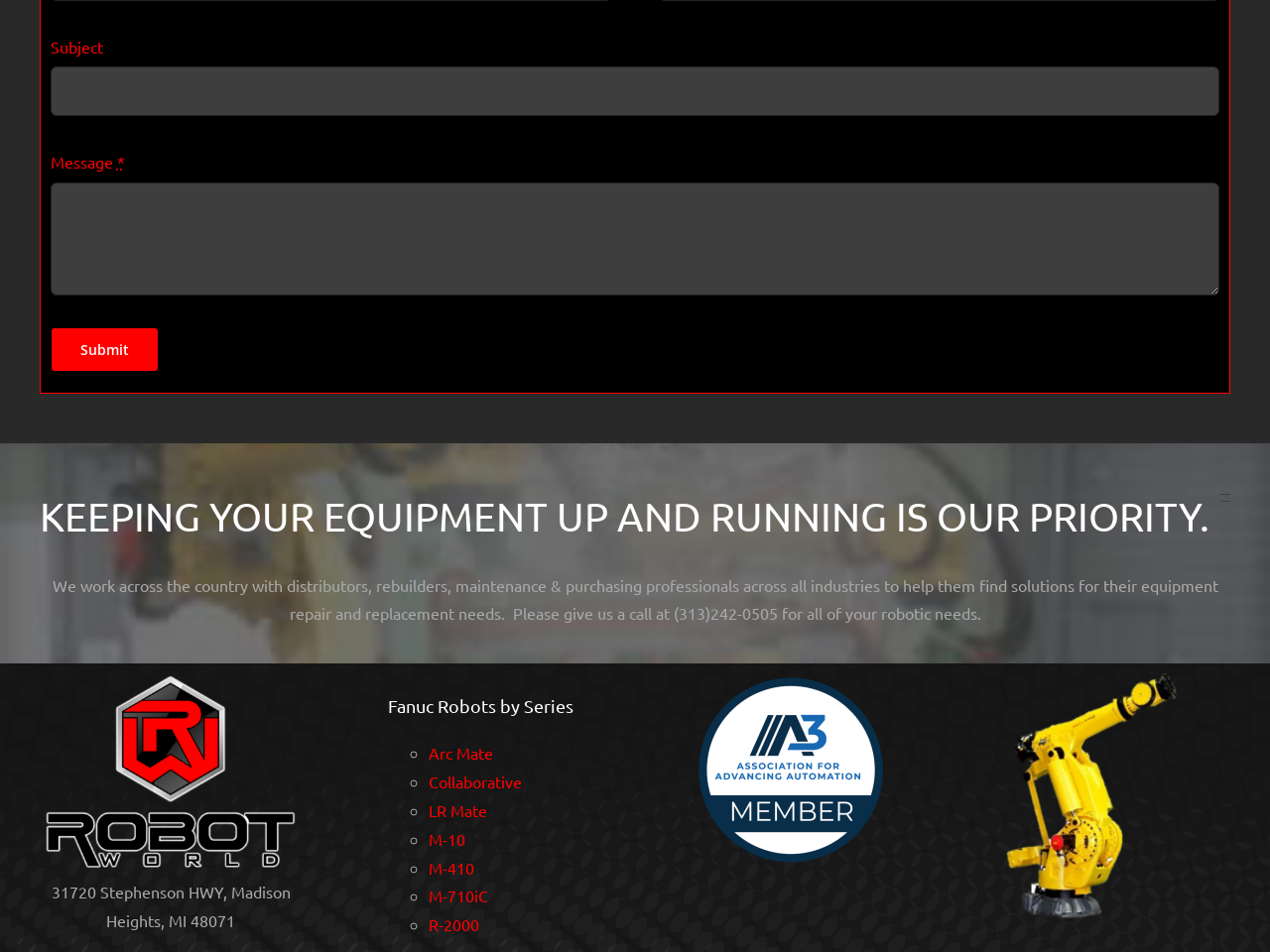Use a single word or phrase to answer the question:
What is the purpose of the 'Subject' textbox?

To input a subject